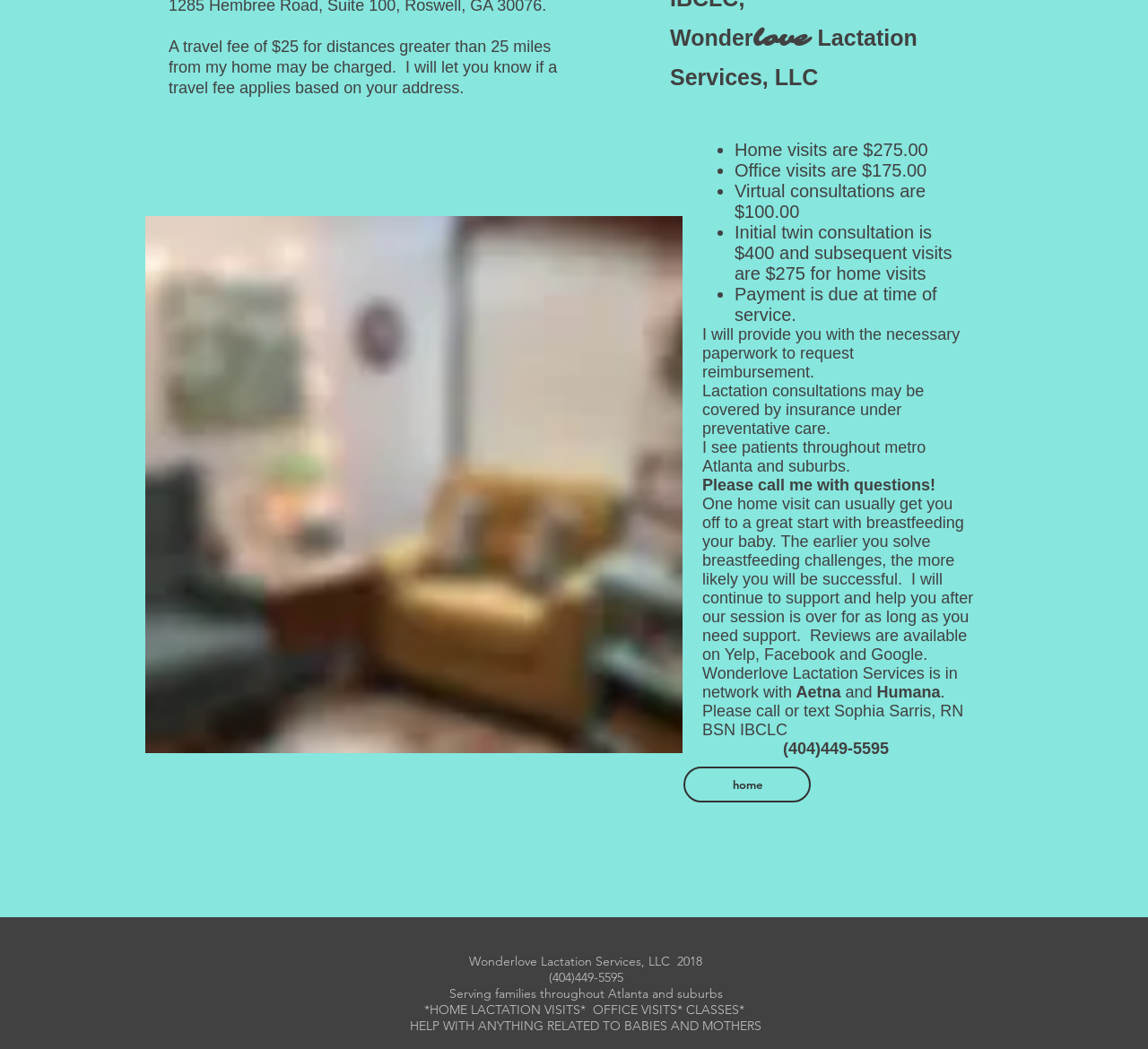What is the travel fee for distances greater than 25 miles? From the image, respond with a single word or brief phrase.

$25